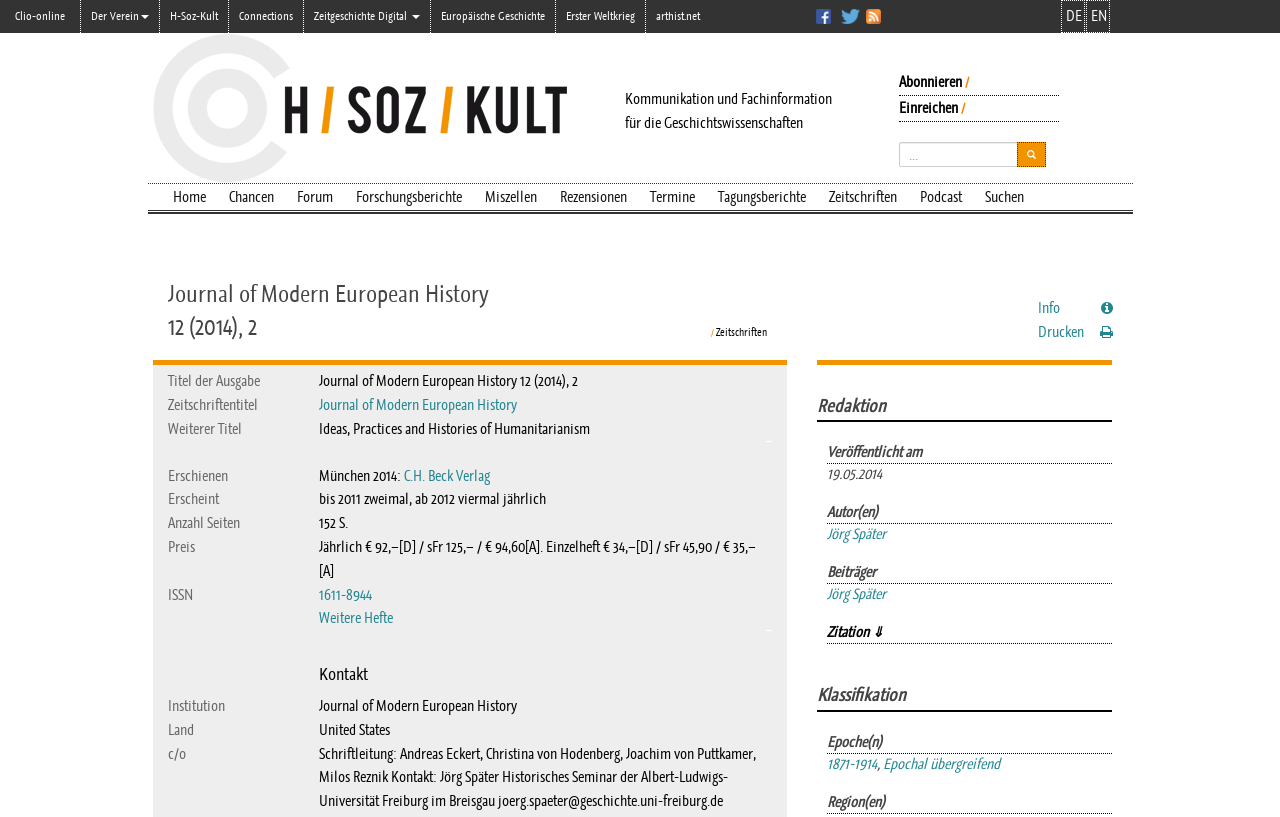Can you identify the bounding box coordinates of the clickable region needed to carry out this instruction: 'Read the Journal of Modern European History'? The coordinates should be four float numbers within the range of 0 to 1, stated as [left, top, right, bottom].

[0.249, 0.454, 0.451, 0.479]